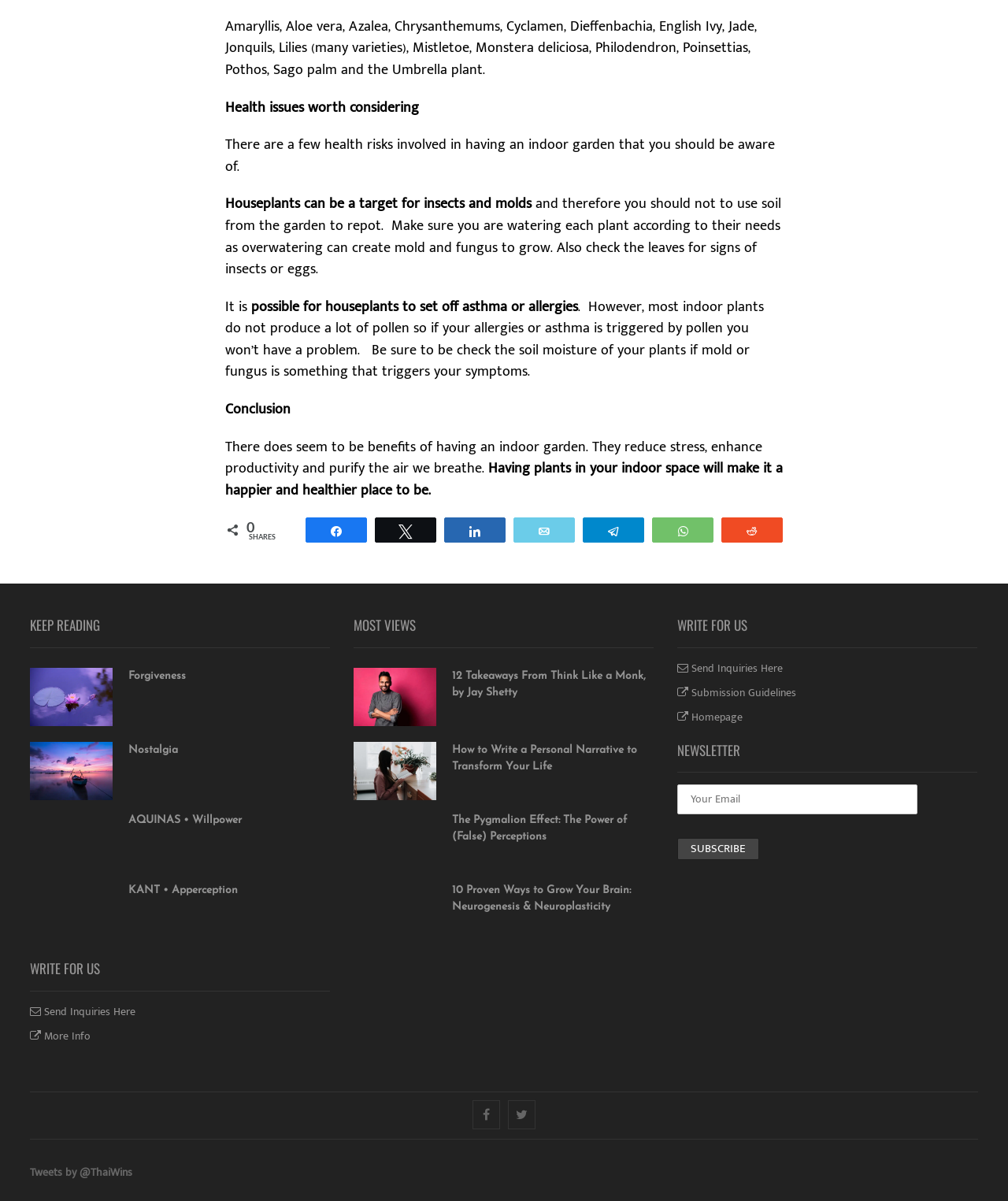Please provide the bounding box coordinates for the UI element as described: "Data Backup and Recovery". The coordinates must be four floats between 0 and 1, represented as [left, top, right, bottom].

None